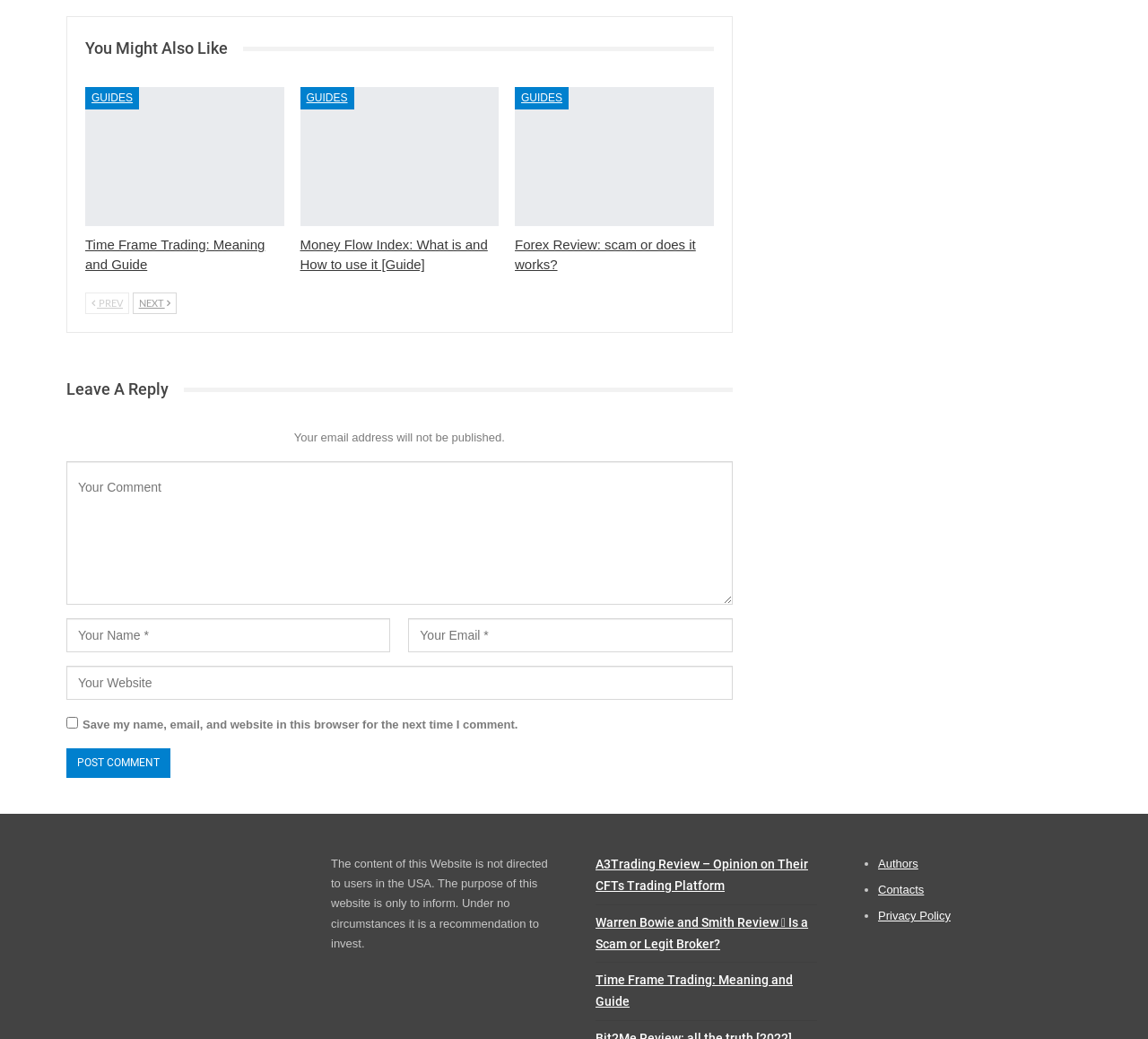Show the bounding box coordinates for the element that needs to be clicked to execute the following instruction: "Enter your comment in the 'Your Comment' textbox". Provide the coordinates in the form of four float numbers between 0 and 1, i.e., [left, top, right, bottom].

[0.058, 0.444, 0.638, 0.582]